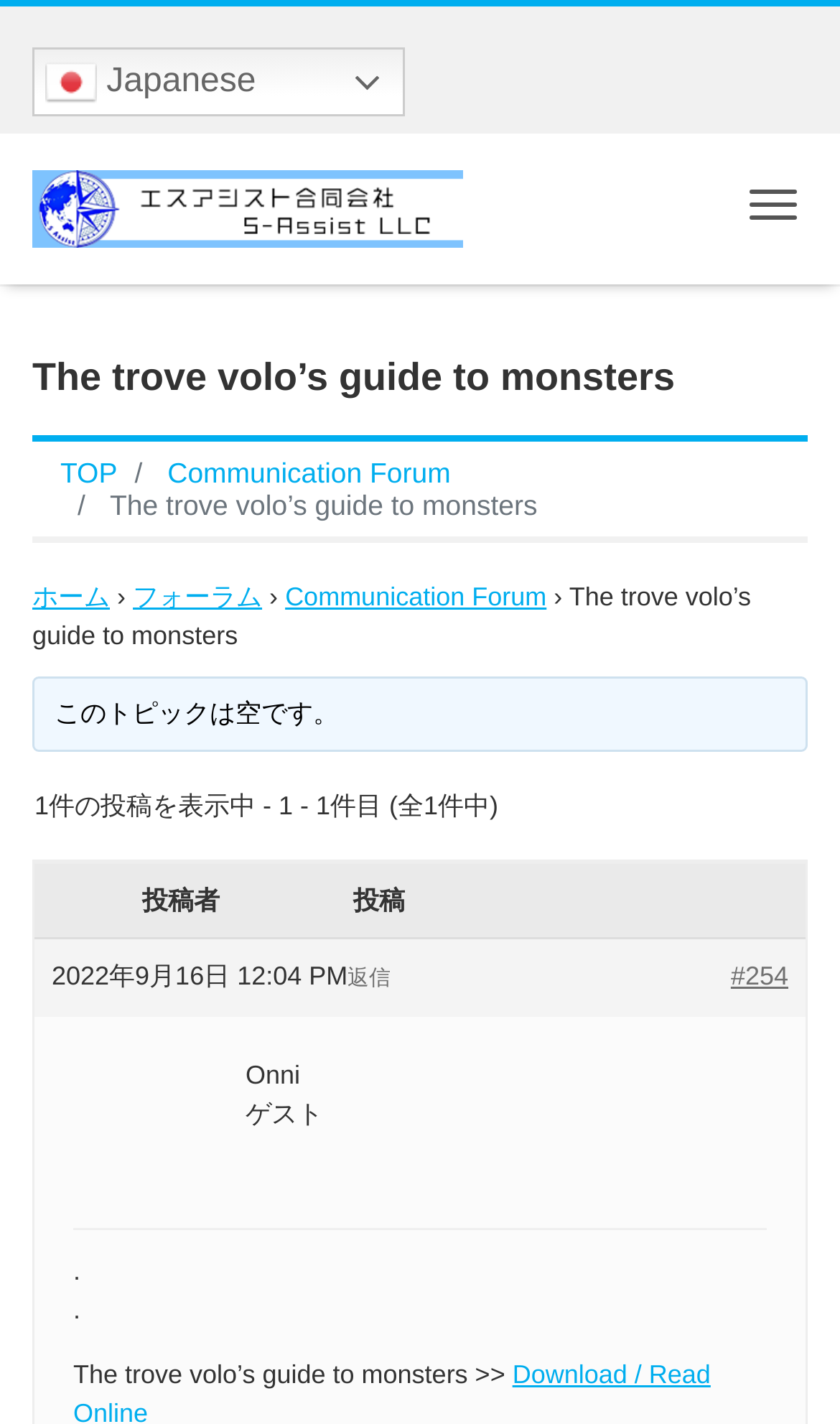Identify the bounding box coordinates for the UI element described as: "Communication Forum". The coordinates should be provided as four floats between 0 and 1: [left, top, right, bottom].

[0.339, 0.409, 0.651, 0.43]